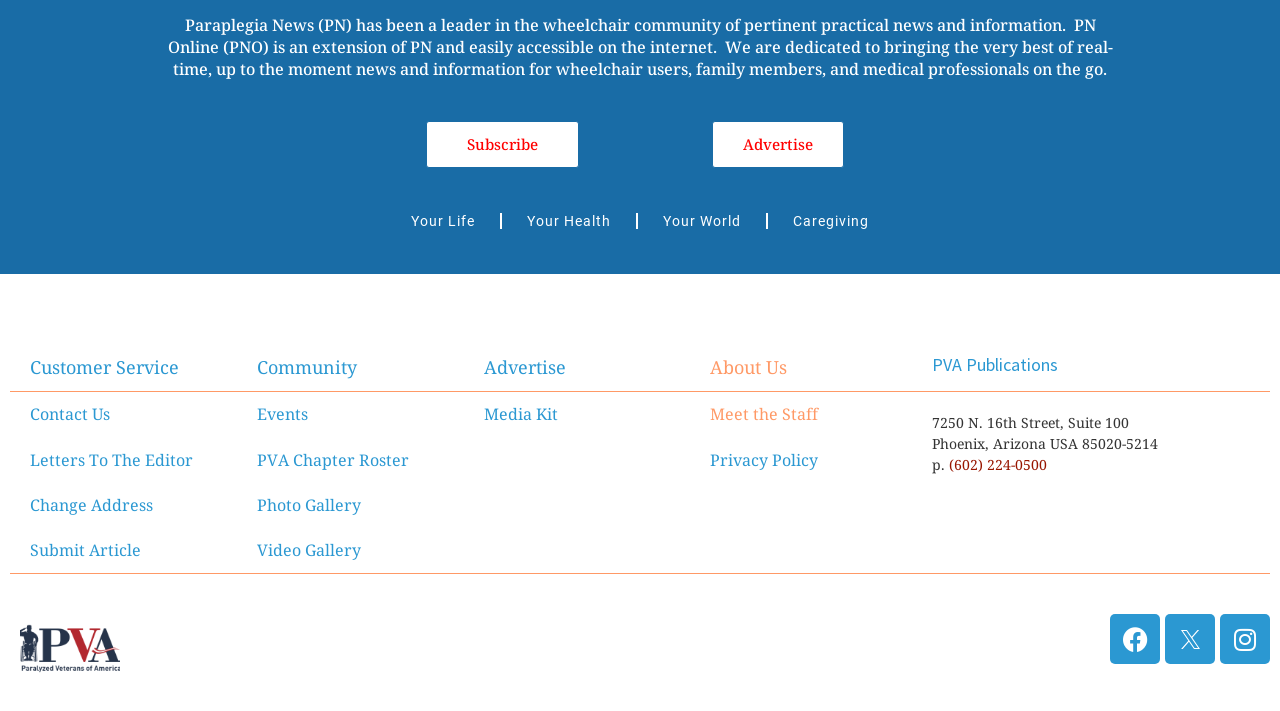Locate the bounding box coordinates of the clickable area needed to fulfill the instruction: "Read about Your Life".

[0.305, 0.278, 0.387, 0.343]